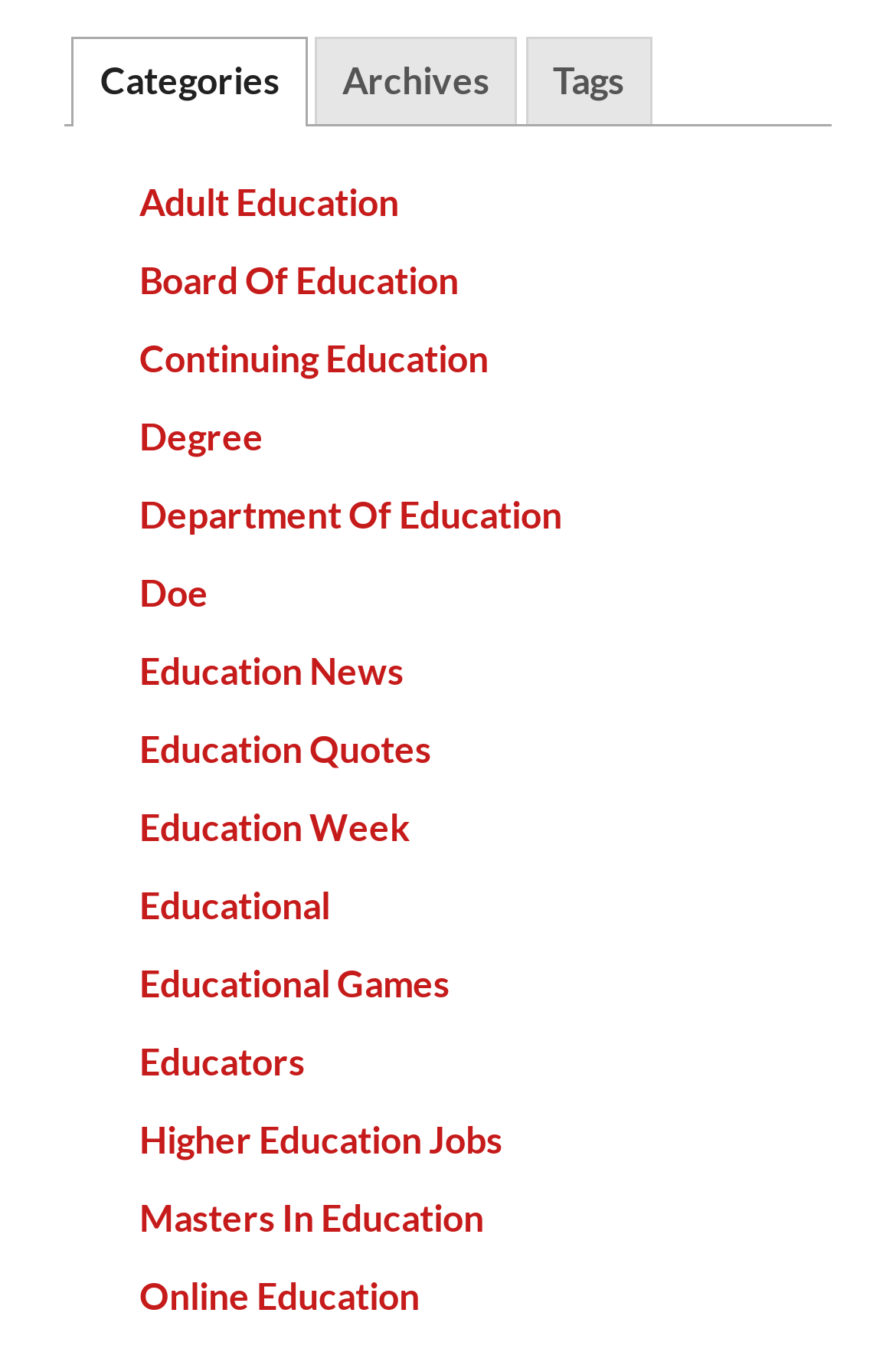What is the first category listed?
Analyze the image and deliver a detailed answer to the question.

The first category listed is 'Adult Education' which is a link element located at the top of the webpage, below the tab list.